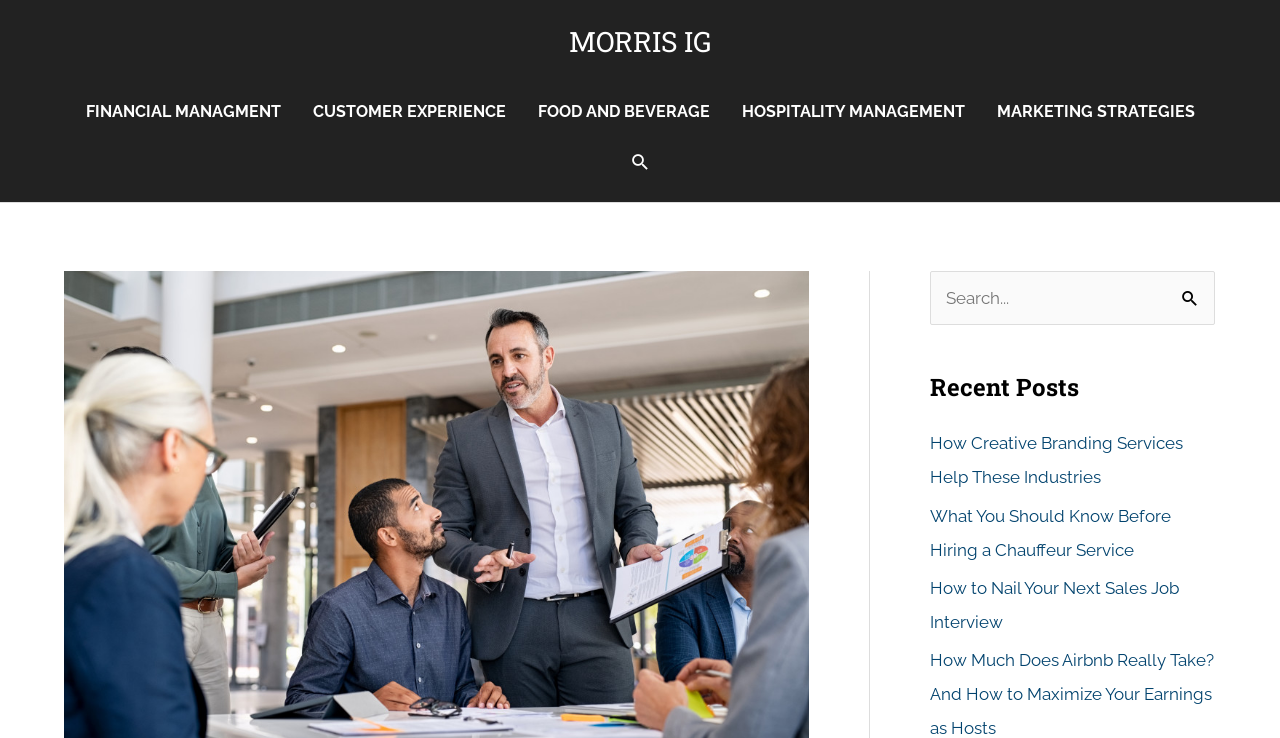Find the bounding box coordinates of the element's region that should be clicked in order to follow the given instruction: "Click the 'Subscribe' link". The coordinates should consist of four float numbers between 0 and 1, i.e., [left, top, right, bottom].

None